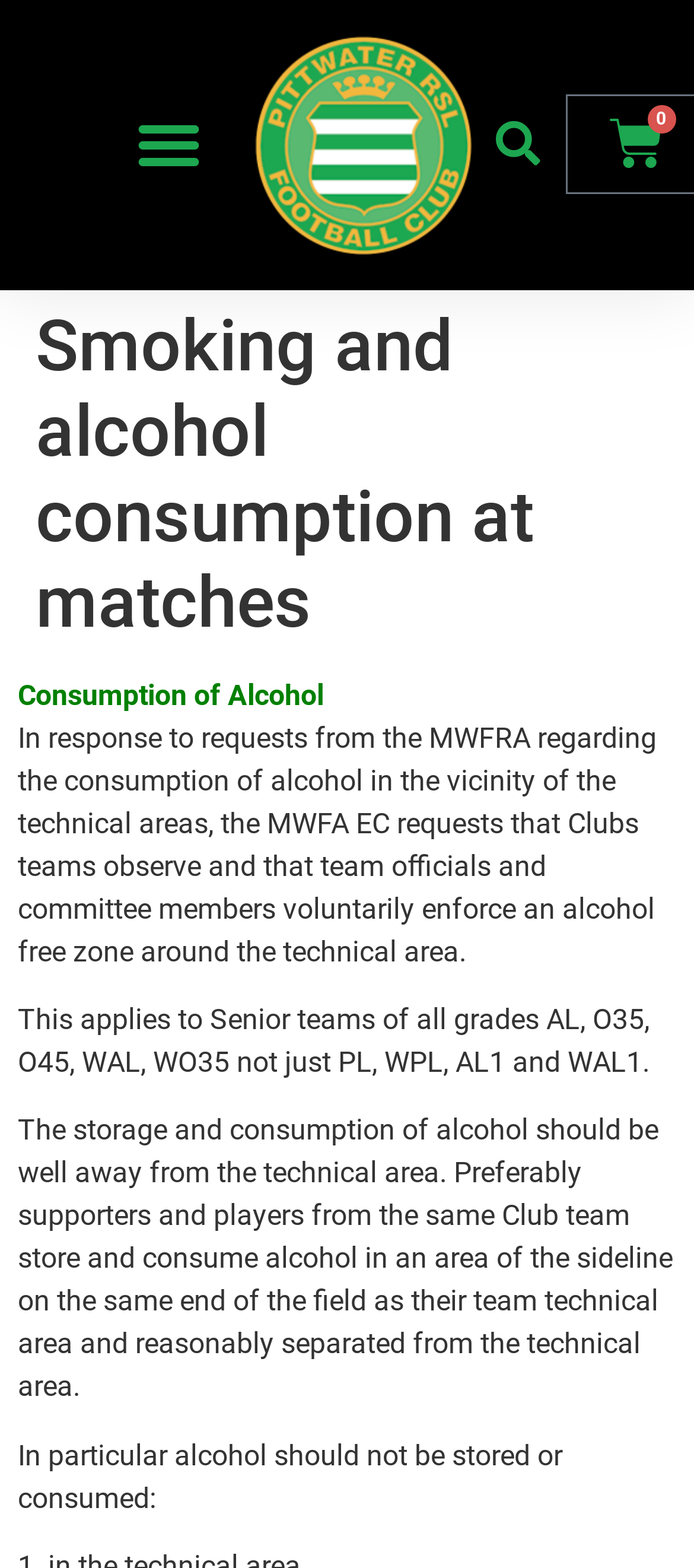Respond with a single word or phrase to the following question:
What is the purpose of the MWFA EC request?

To ensure an alcohol-free zone